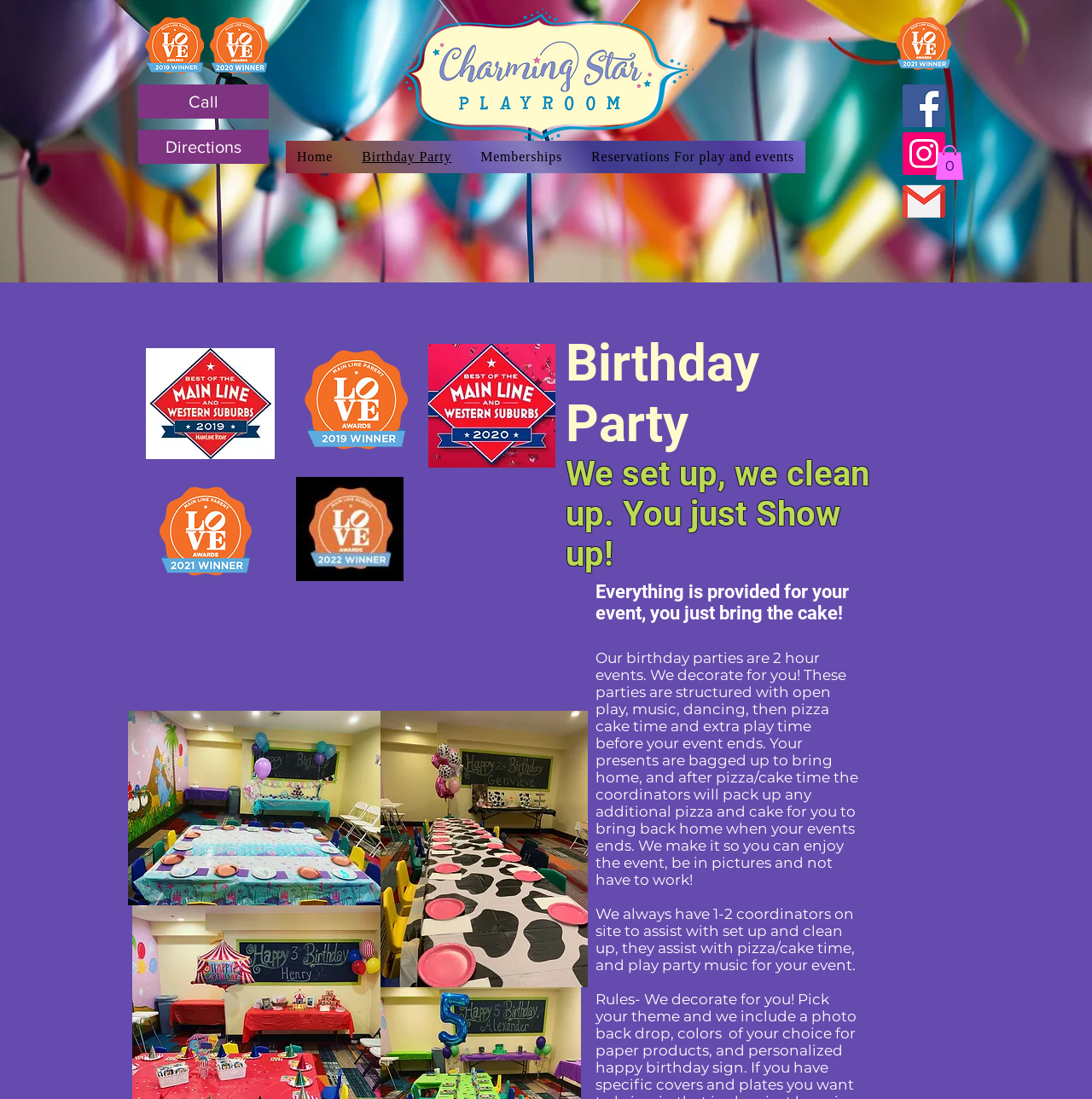Based on the element description: "Birthday Party", identify the UI element and provide its bounding box coordinates. Use four float numbers between 0 and 1, [left, top, right, bottom].

[0.321, 0.128, 0.424, 0.158]